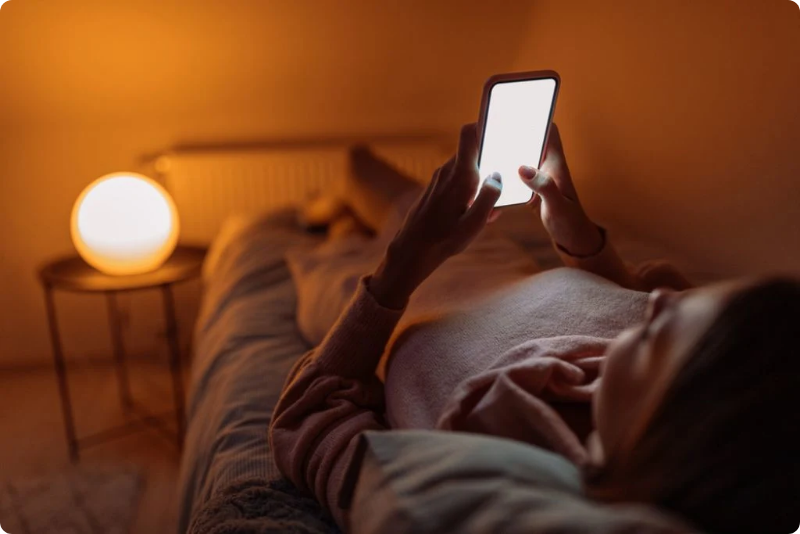Explain the content of the image in detail.

In a cozy, softly lit bedroom, a person reclines on a bed, focused intently on their smartphone, which emits a bright glow that contrasts with the warm ambient light from a decorative table lamp nearby. The individual, dressed in a comfortable, light-hued sweater, seems to be indulging in an evening of screen time, embodying the concept of "revenge bedtime procrastination" as discussed in a related study. This phenomenon highlights the struggle many face between the desire for relaxation and the demands of sleep, as explored in a study published in the journal *Behavioural Sleep Medicine*. The warm hues of the room create an inviting atmosphere, yet the scene captures a common dilemma of modern life—balancing personal time with the need for rest.